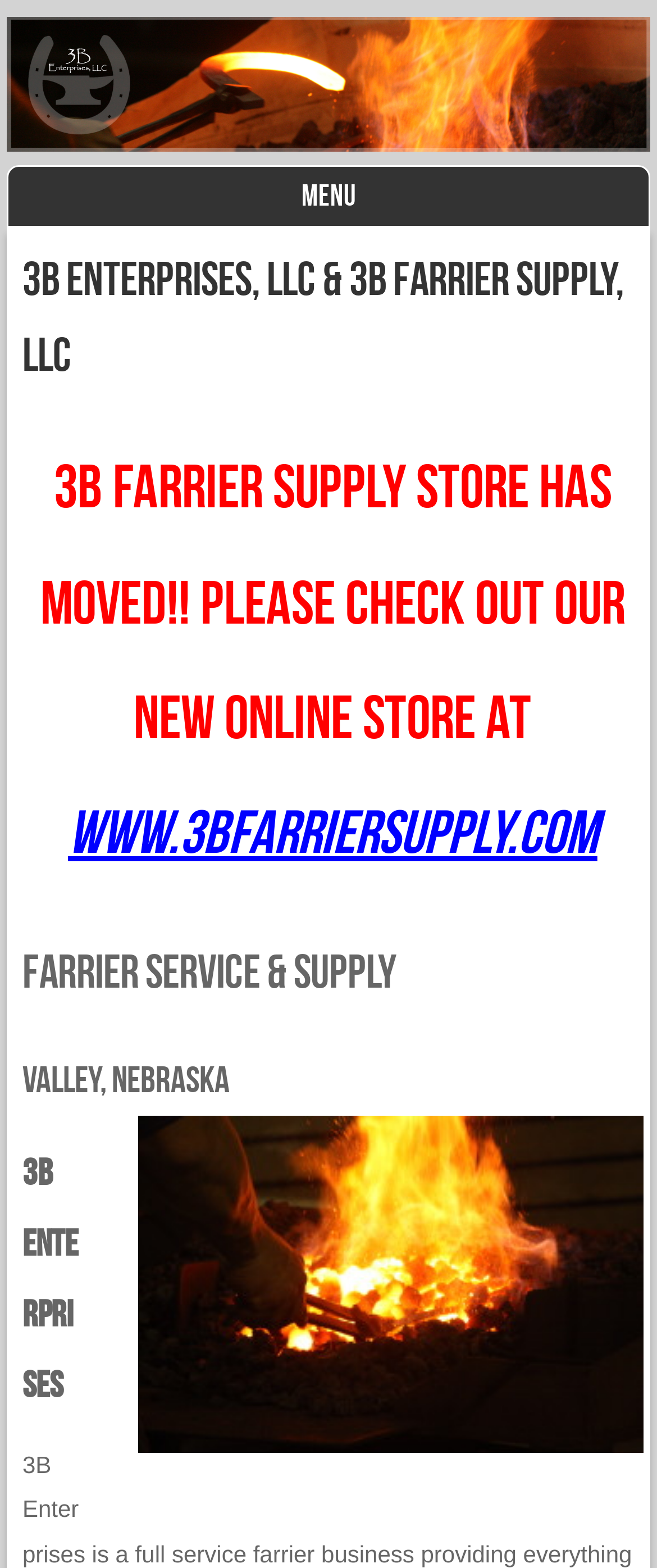Locate the bounding box coordinates of the UI element described by: "www.3bfarriersupply.com". Provide the coordinates as four float numbers between 0 and 1, formatted as [left, top, right, bottom].

[0.104, 0.51, 0.909, 0.552]